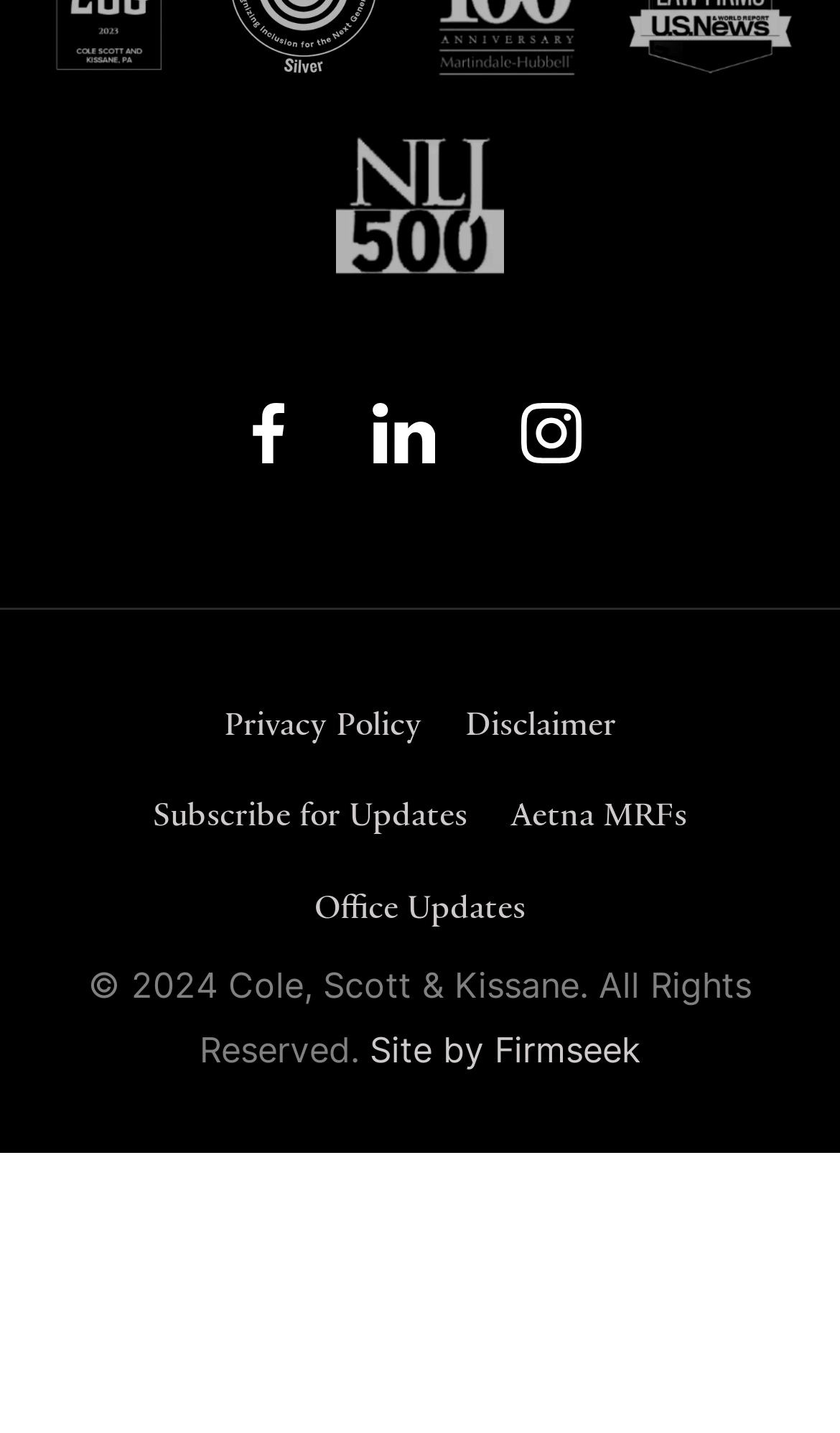Please specify the bounding box coordinates of the clickable region to carry out the following instruction: "View Facebook page". The coordinates should be four float numbers between 0 and 1, in the format [left, top, right, bottom].

[0.29, 0.275, 0.35, 0.343]